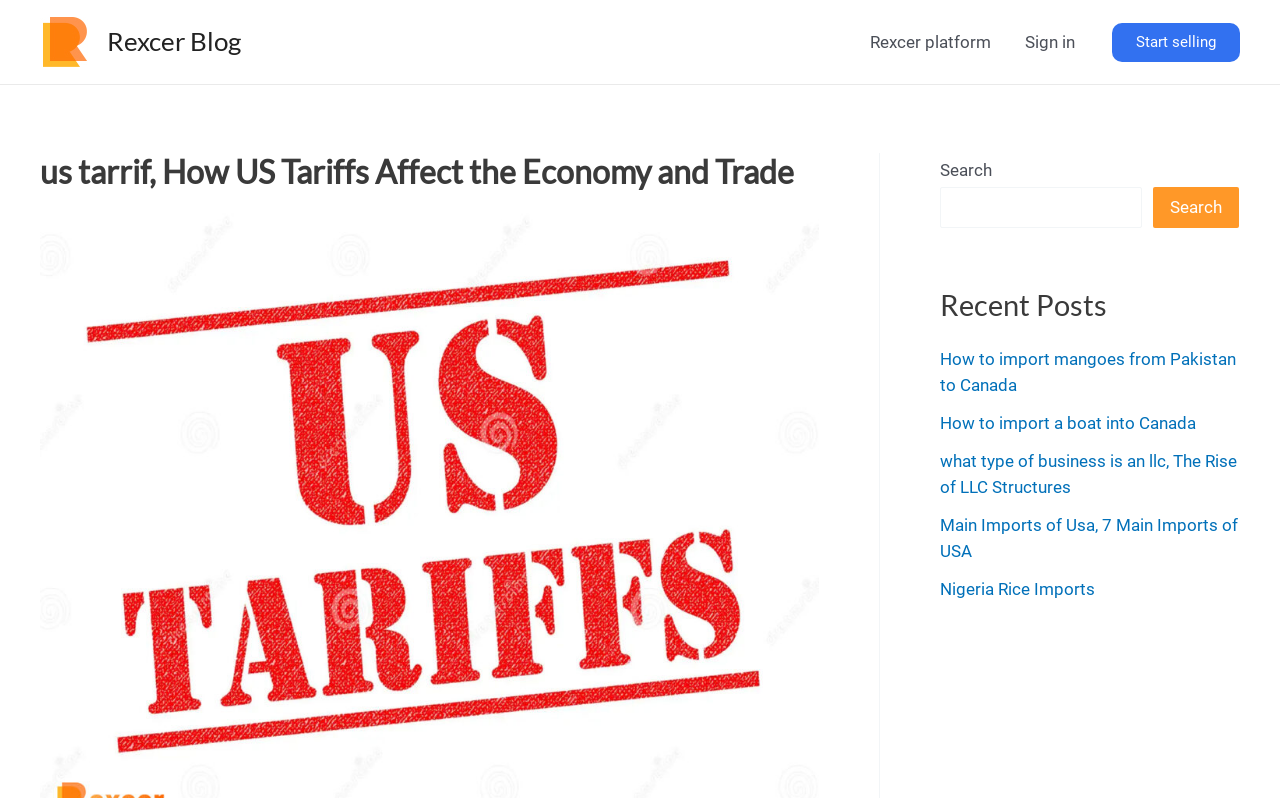Locate the bounding box coordinates of the element you need to click to accomplish the task described by this instruction: "Search for something".

[0.901, 0.234, 0.968, 0.285]